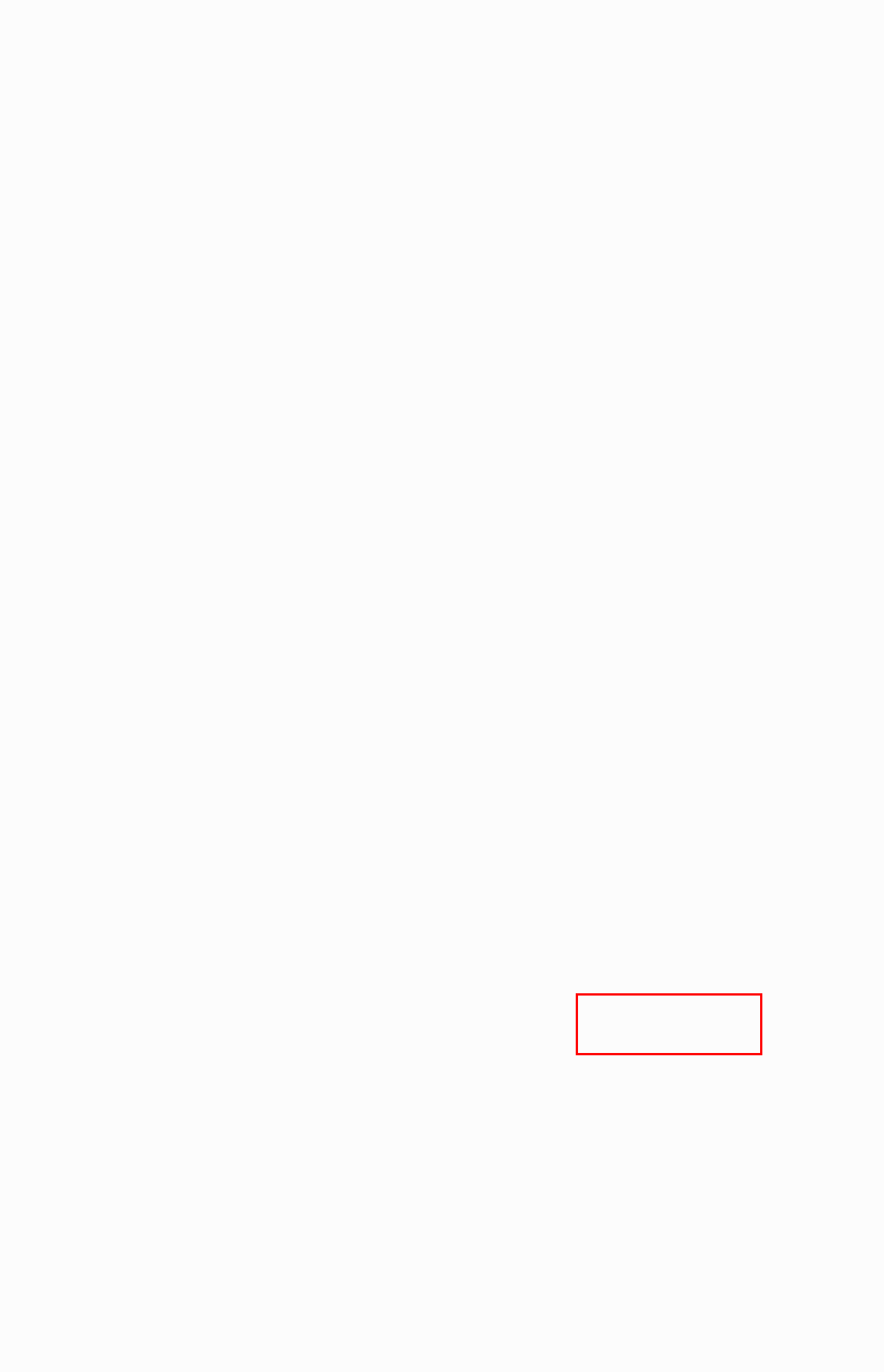Look at the screenshot of a webpage that includes a red bounding box around a UI element. Select the most appropriate webpage description that matches the page seen after clicking the highlighted element. Here are the candidates:
A. Premiership Rugby | TICKETMASTER
B. Premiership Rugby
C. Premiership Rugby | Gallagher
D. Premiership Rugby | Defender
E. Premiership Rugby | GILBERT
F. Premiership Rugby | Christopher Ward
G. Premiership Rugby | LONDON PRIDE
H. Premiership Rugby | TNT SPORTS

H